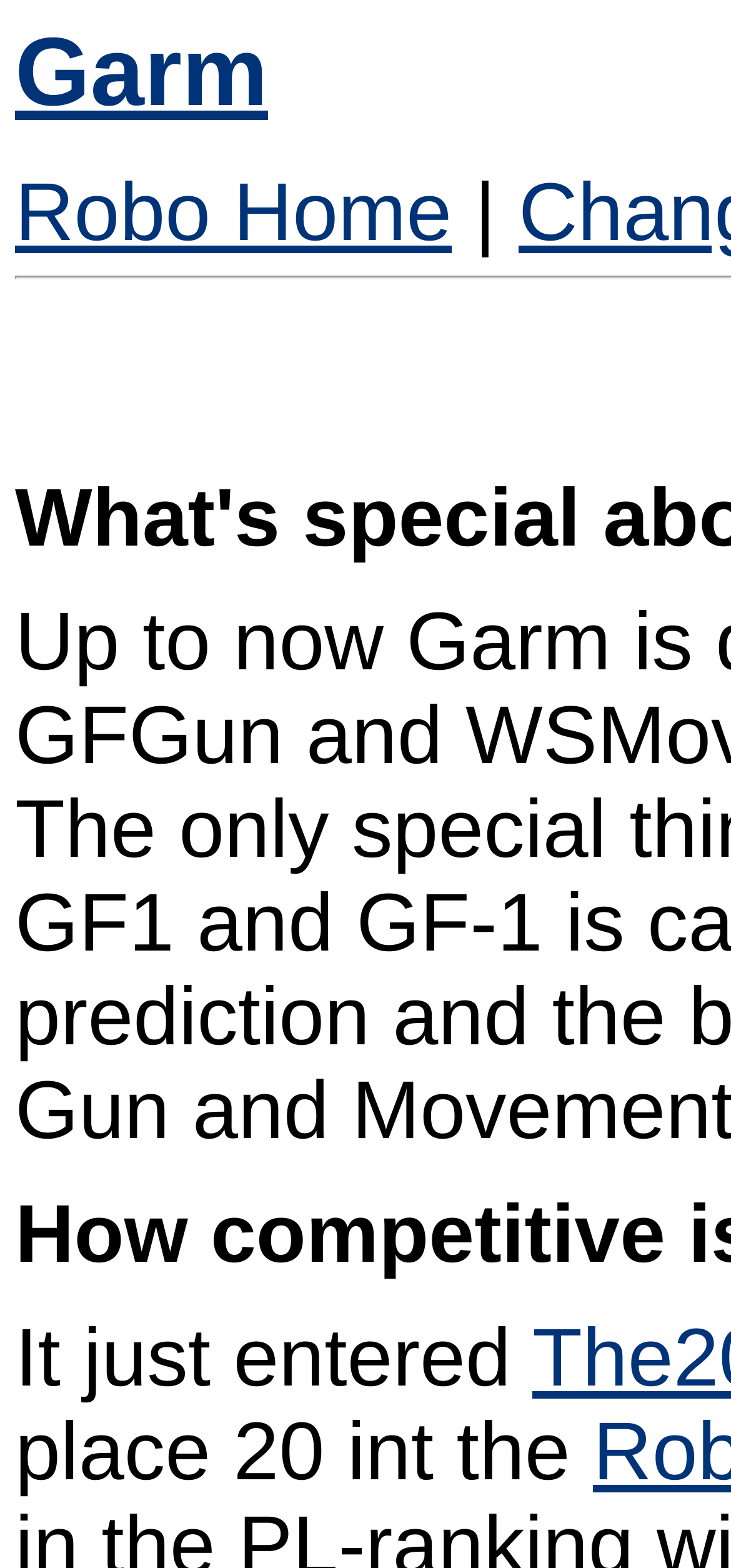Determine the bounding box coordinates of the UI element described below. Use the format (top-left x, top-left y, bottom-right x, bottom-right y) with floating point numbers between 0 and 1: Robo Home

[0.021, 0.107, 0.618, 0.166]